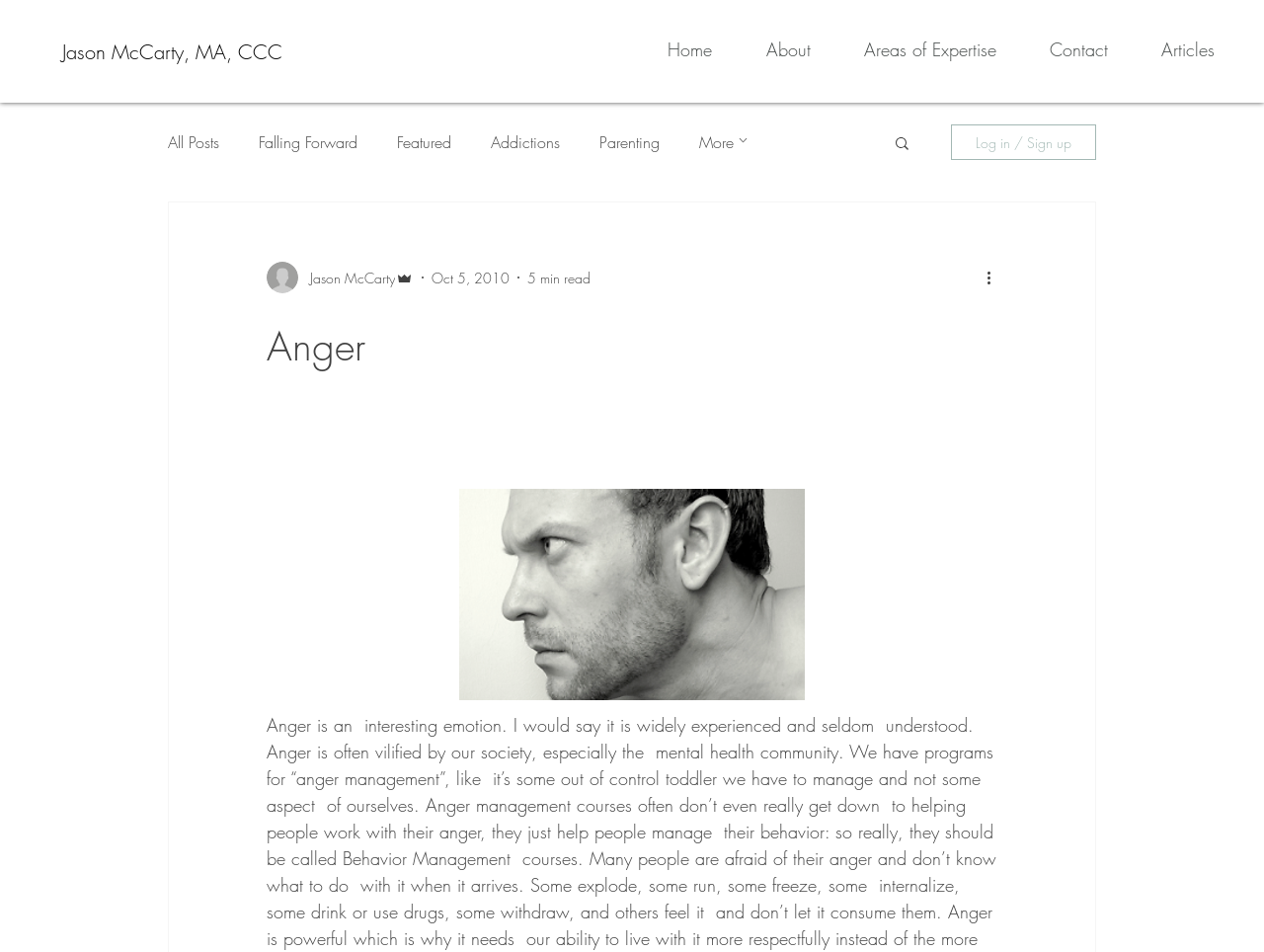Determine the bounding box coordinates for the clickable element required to fulfill the instruction: "Click on the 'Home' link". Provide the coordinates as four float numbers between 0 and 1, i.e., [left, top, right, bottom].

[0.493, 0.026, 0.571, 0.078]